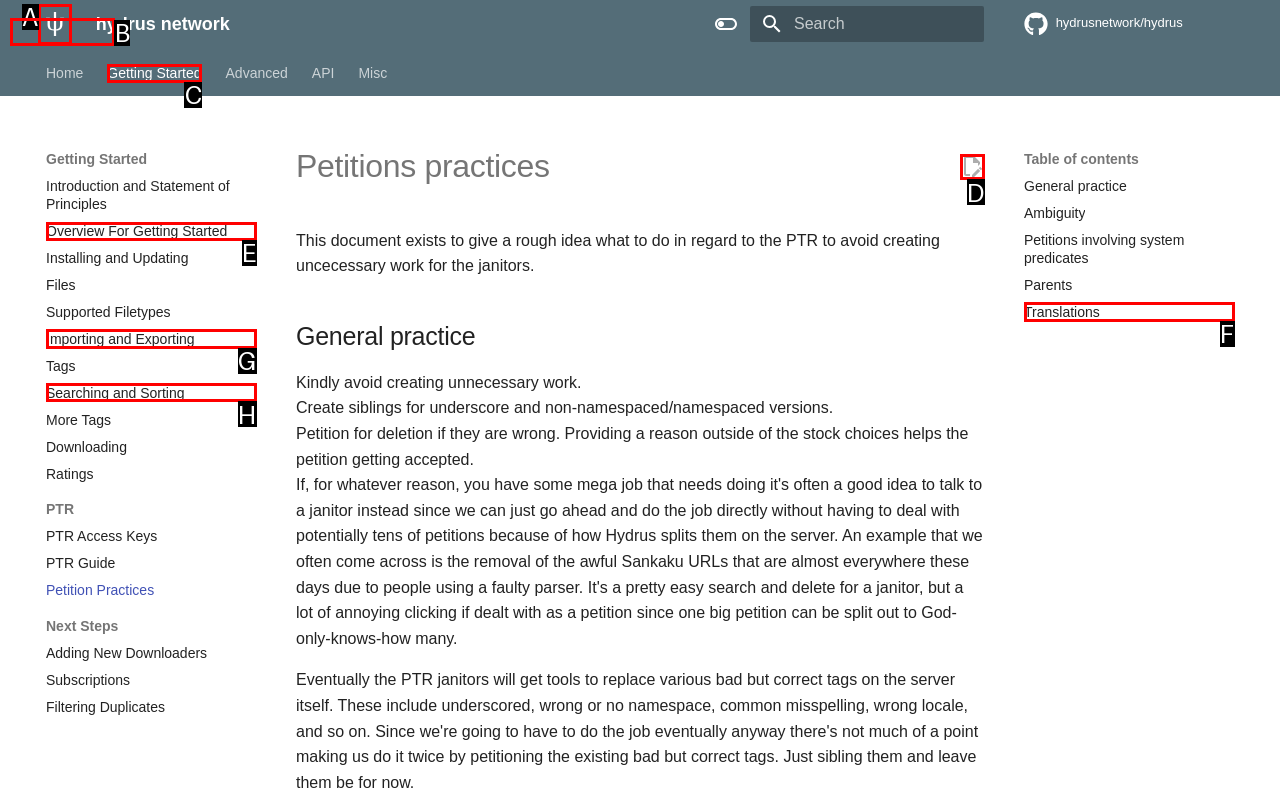Choose the option that best matches the element: parent_node: Search aria-label="Close search form"
Respond with the letter of the correct option.

None